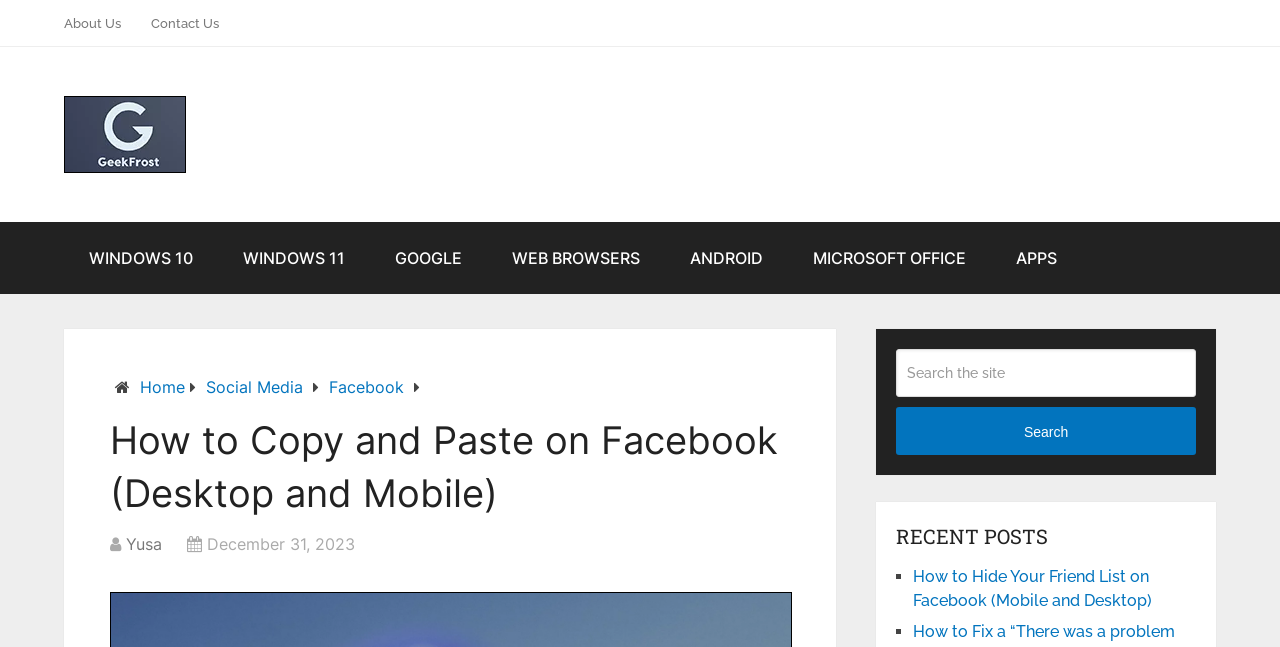Offer a comprehensive description of the webpage’s content and structure.

The webpage is about copying and pasting on Facebook, specifically for desktop and mobile devices. At the top, there are several links to other sections of the website, including "About Us", "Contact Us", and "GeekFrost", which is accompanied by an image. Below these links, there are more links to various categories, such as "WINDOWS 10", "WINDOWS 11", "GOOGLE", and "ANDROID".

On the left side, there is a navigation menu with links to "Home", "Social Media", and "Facebook". Below this menu, there is a header section with a heading that reads "How to Copy and Paste on Facebook (Desktop and Mobile)". This section also contains a link to "Yusa" and a date, "December 31, 2023".

On the right side, there is a search bar with a textbox labeled "Search the site" and a "Search" button below it. Below the search bar, there is a heading that reads "RECENT POSTS", followed by a list of recent posts, each marked with a "■" symbol. The list includes a link to an article about hiding friend lists on Facebook.

Overall, the webpage appears to be a tutorial or guide on how to copy and paste on Facebook, with additional links to other related topics and a search function to find specific content.